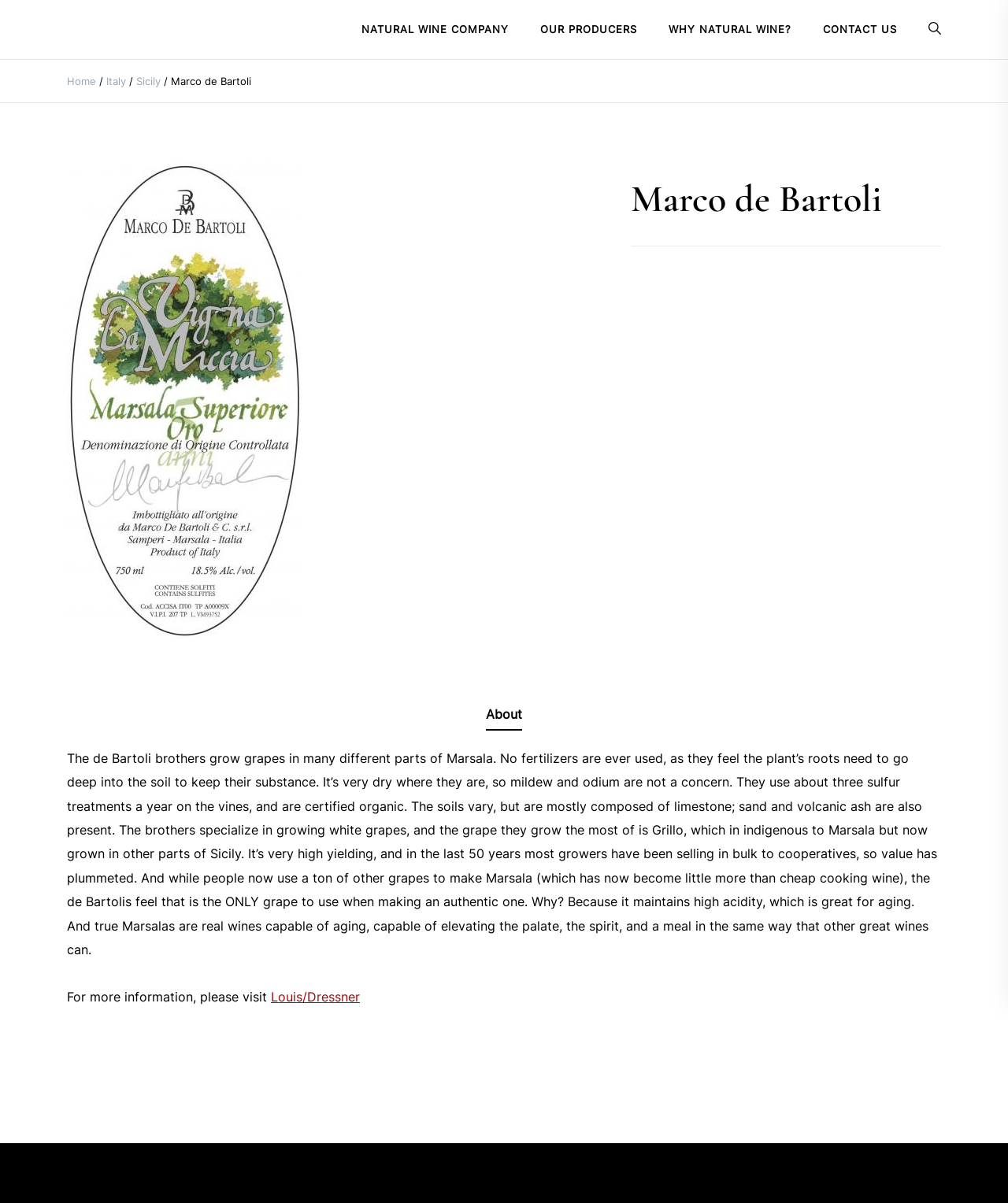Identify the bounding box coordinates for the UI element described as: "title="Bartoli-VigneMiccia"". The coordinates should be provided as four floats between 0 and 1: [left, top, right, bottom].

[0.066, 0.138, 0.301, 0.151]